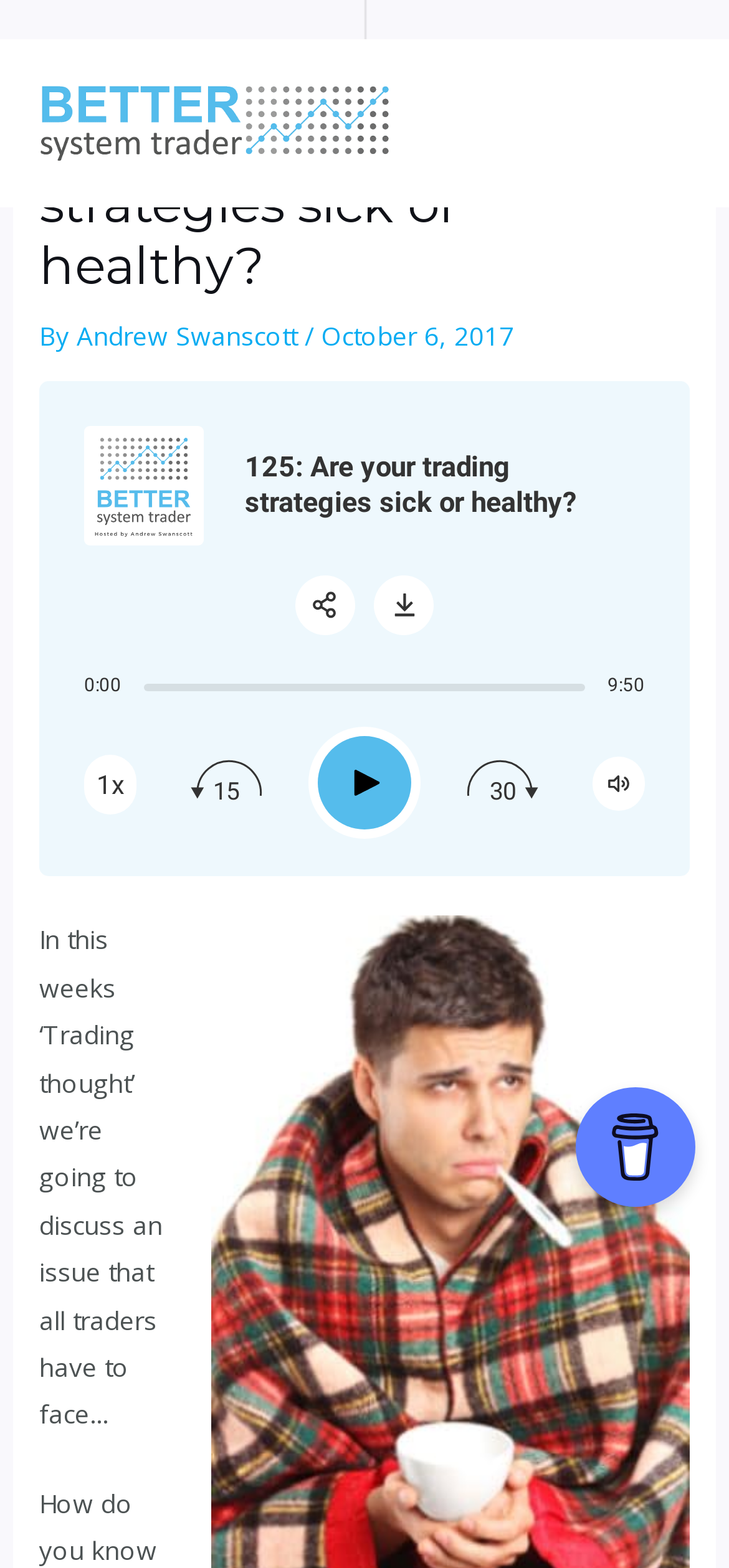Answer succinctly with a single word or phrase:
What is the name of the website?

Better System Trader